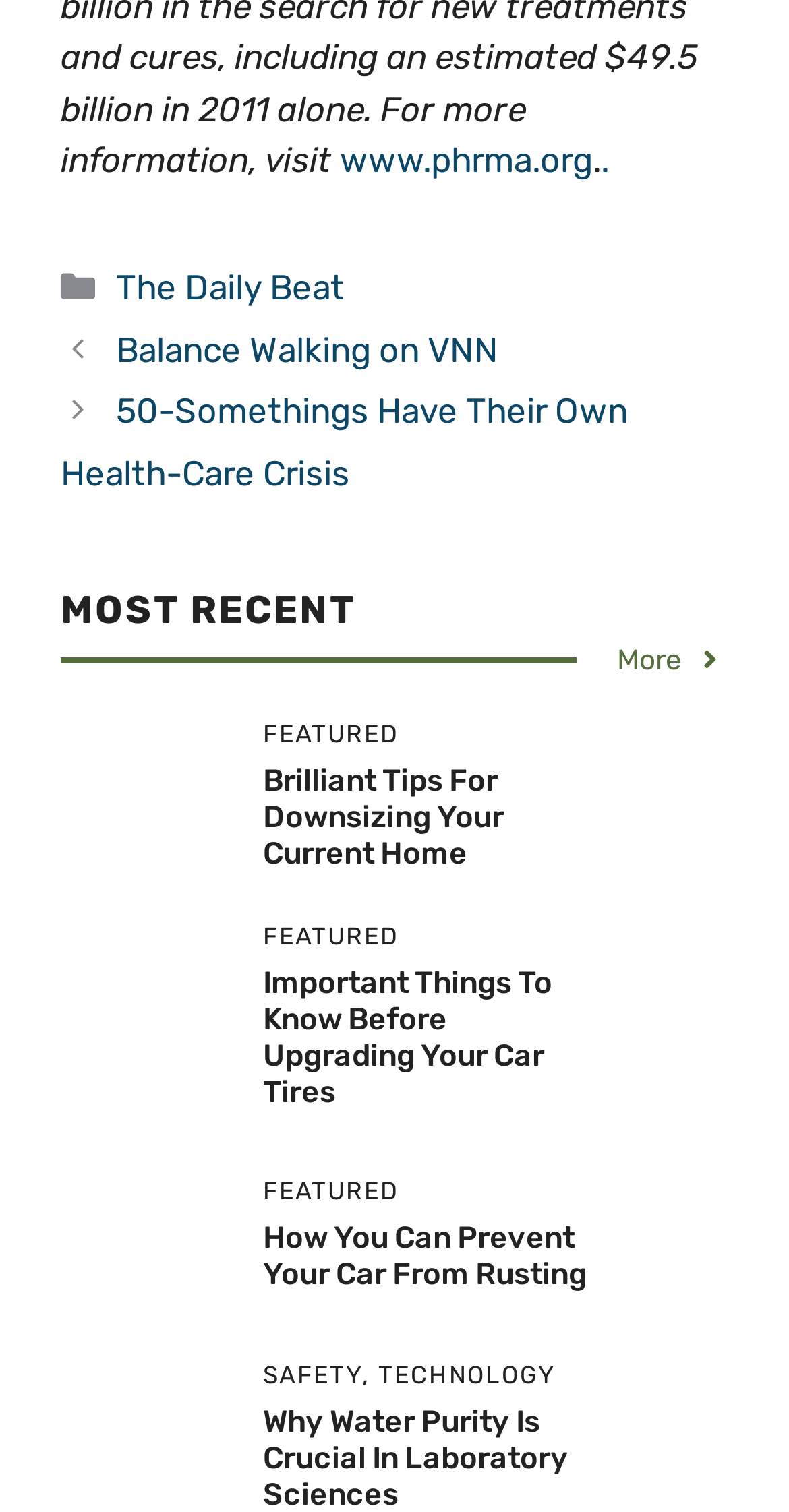Locate the bounding box coordinates of the element's region that should be clicked to carry out the following instruction: "Click on the 'The Daily Beat' link". The coordinates need to be four float numbers between 0 and 1, i.e., [left, top, right, bottom].

[0.147, 0.177, 0.436, 0.203]